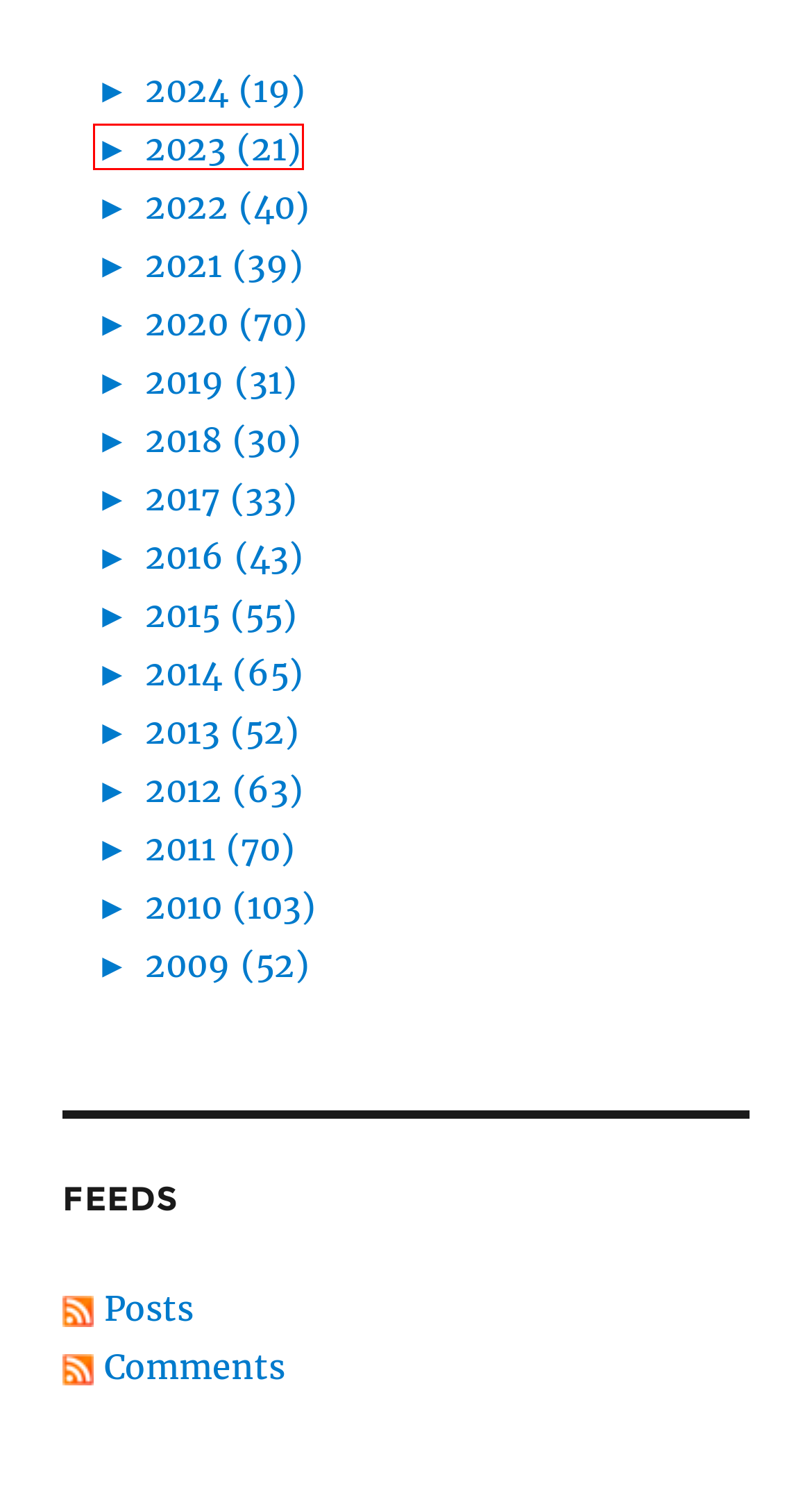You are presented with a screenshot of a webpage containing a red bounding box around an element. Determine which webpage description best describes the new webpage after clicking on the highlighted element. Here are the candidates:
A. 2013 – If we had a Marriage, These Would be its Thoughts
B. 2010 – If we had a Marriage, These Would be its Thoughts
C. 2016 – If we had a Marriage, These Would be its Thoughts
D. 2020 – If we had a Marriage, These Would be its Thoughts
E. 2009 – If we had a Marriage, These Would be its Thoughts
F. 2023 – If we had a Marriage, These Would be its Thoughts
G. 2017 – If we had a Marriage, These Would be its Thoughts
H. 2011 – If we had a Marriage, These Would be its Thoughts

F